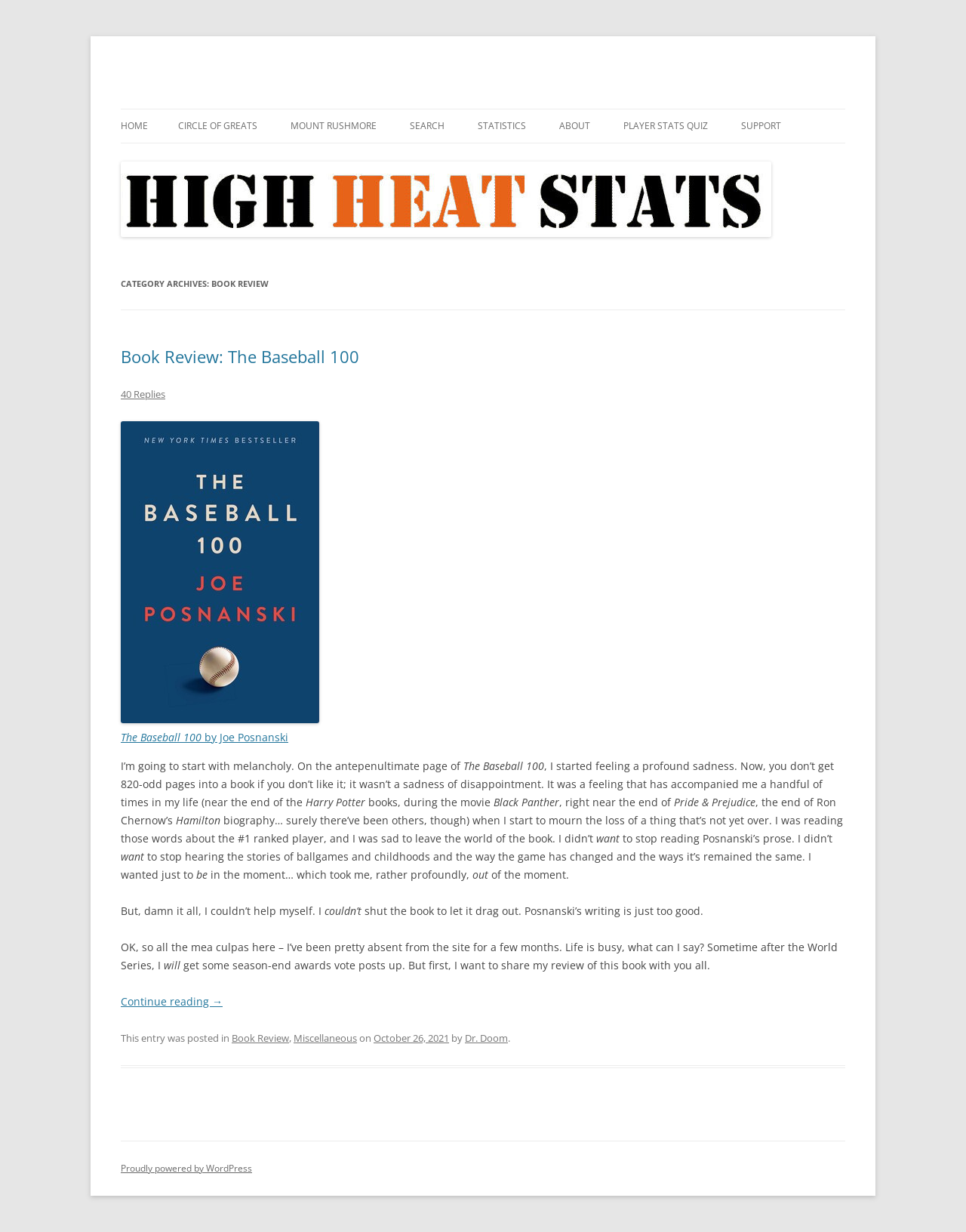Please identify the bounding box coordinates of the area I need to click to accomplish the following instruction: "Click on the 'HOME' link".

[0.125, 0.089, 0.153, 0.116]